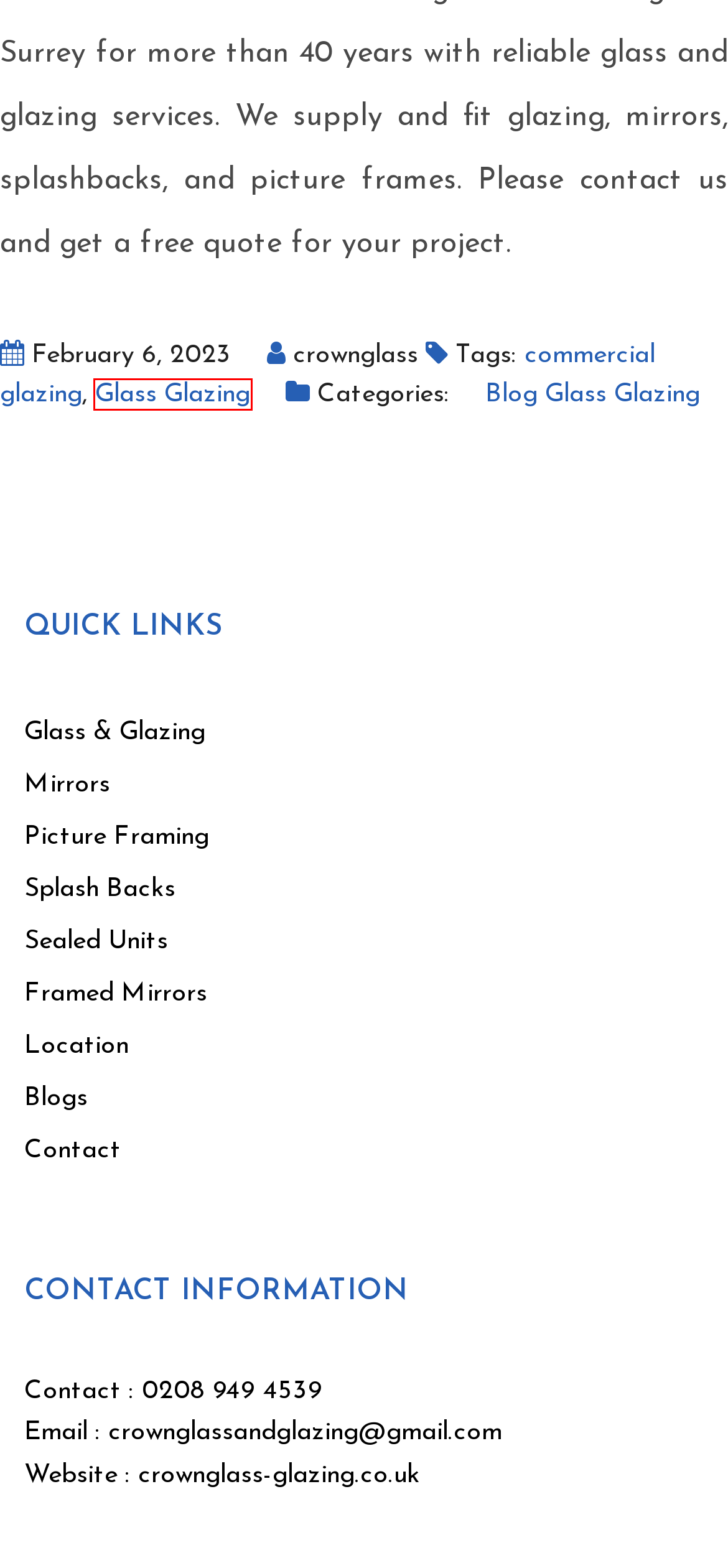Given a screenshot of a webpage featuring a red bounding box, identify the best matching webpage description for the new page after the element within the red box is clicked. Here are the options:
A. Glass & Glazing Services Surrey | Crown Glass
B. Contact - Crown Glass
C. Blog Archives - Crown Glass
D. Glass Glazing Archives - Crown Glass
E. Marketing Agency Reigate | Banners Coulsdon | Media & More
F. Splash Backs | Splashback Service | Crown Glass
G. commercial glazing Archives - Crown Glass
H. Picture Framing | Non-Reflective Glass | Mount Boards | Crown Glass

D